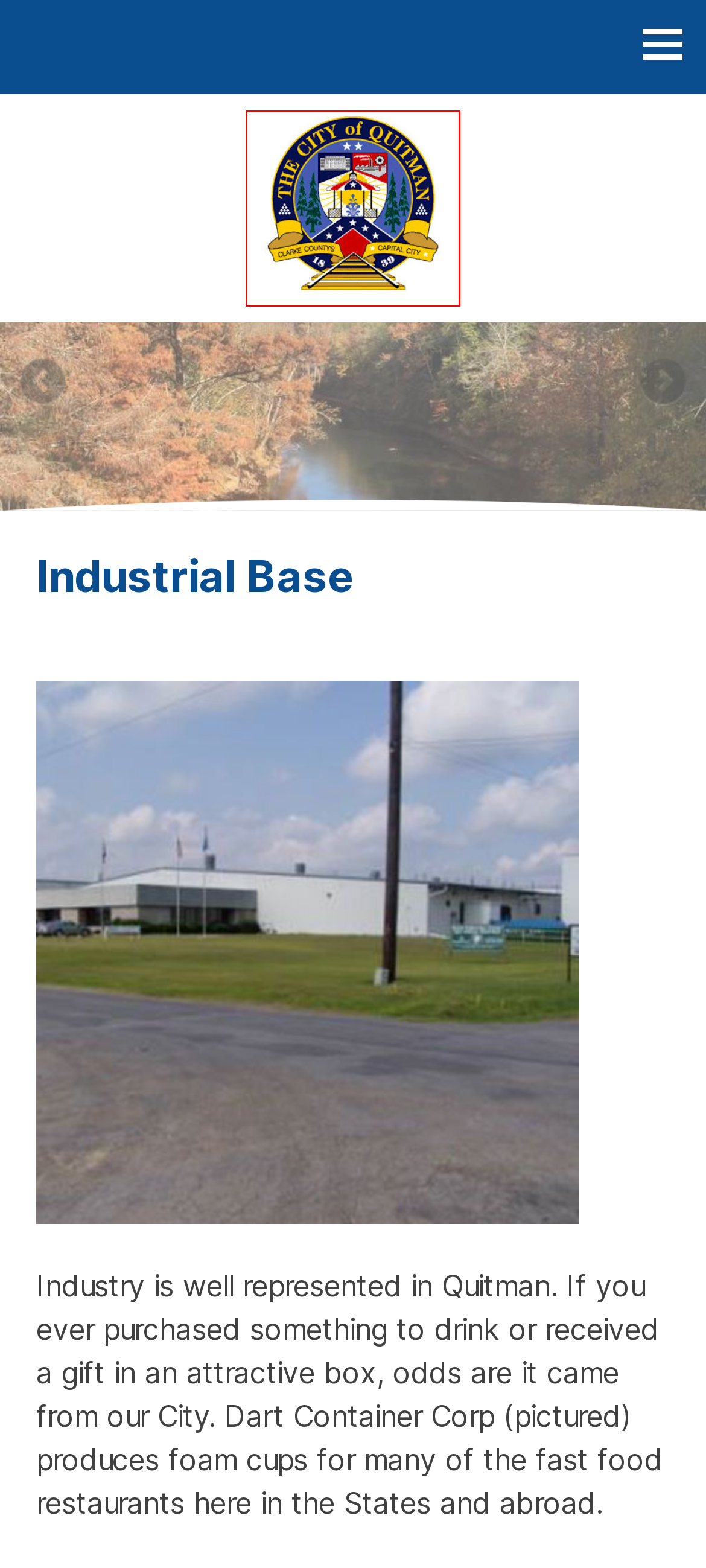You have a screenshot of a webpage with a red rectangle bounding box around an element. Identify the best matching webpage description for the new page that appears after clicking the element in the bounding box. The descriptions are:
A. Contact Us - Quitman, Mississippi
B. Business Startup Info - Quitman, Mississippi
C. Local Job Search - Quitman, Mississippi
D. Welcome to The City of Quitman - Quitman, Mississippi
E. City Ordinances - Quitman, Mississippi
F. Privacy Policy - Quitman, Mississippi
G. Community Notification Enrollment
H. Info for New Residents - Quitman, Mississippi

D